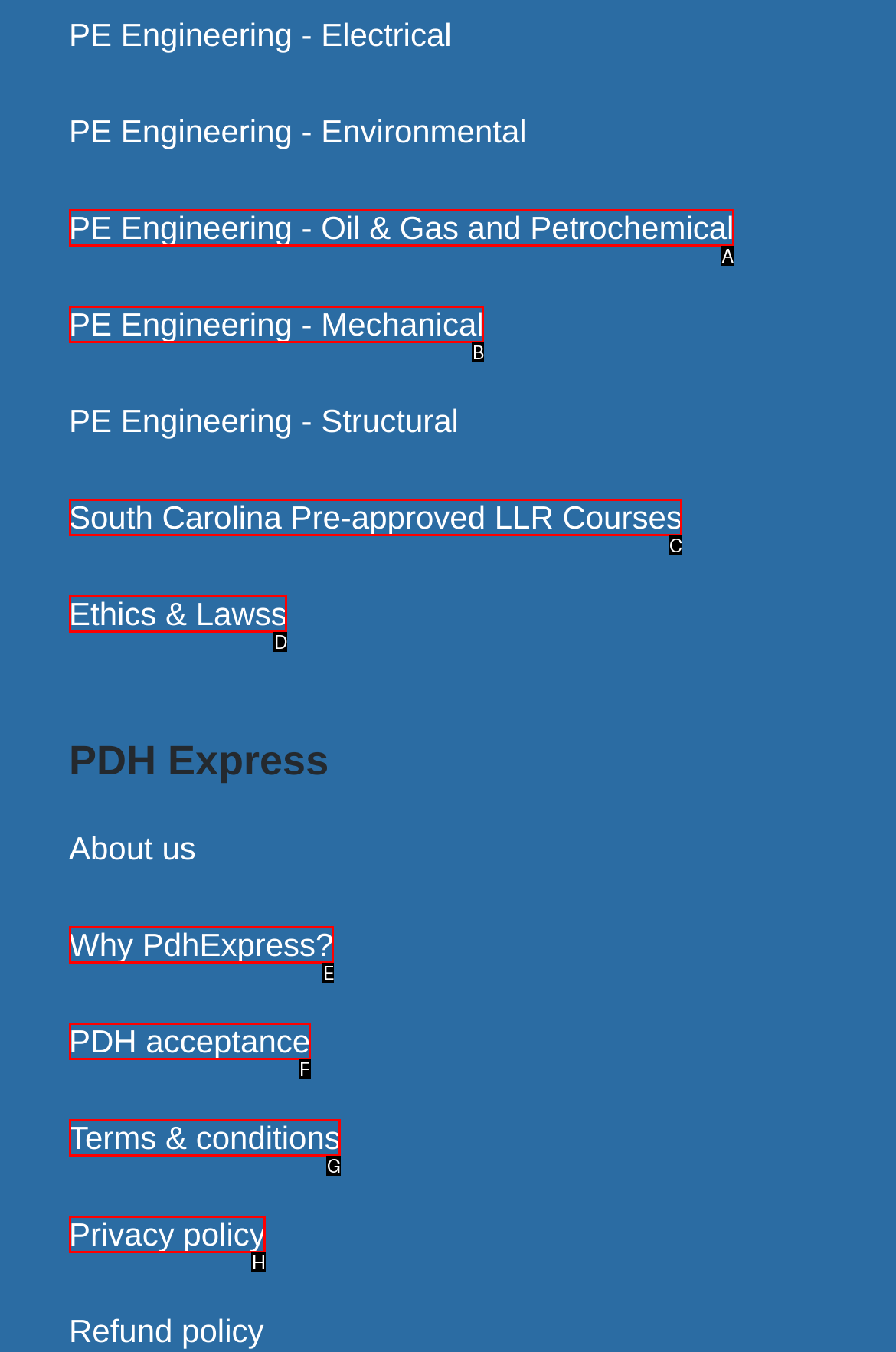Which lettered option should be clicked to achieve the task: Read Terms & conditions? Choose from the given choices.

G